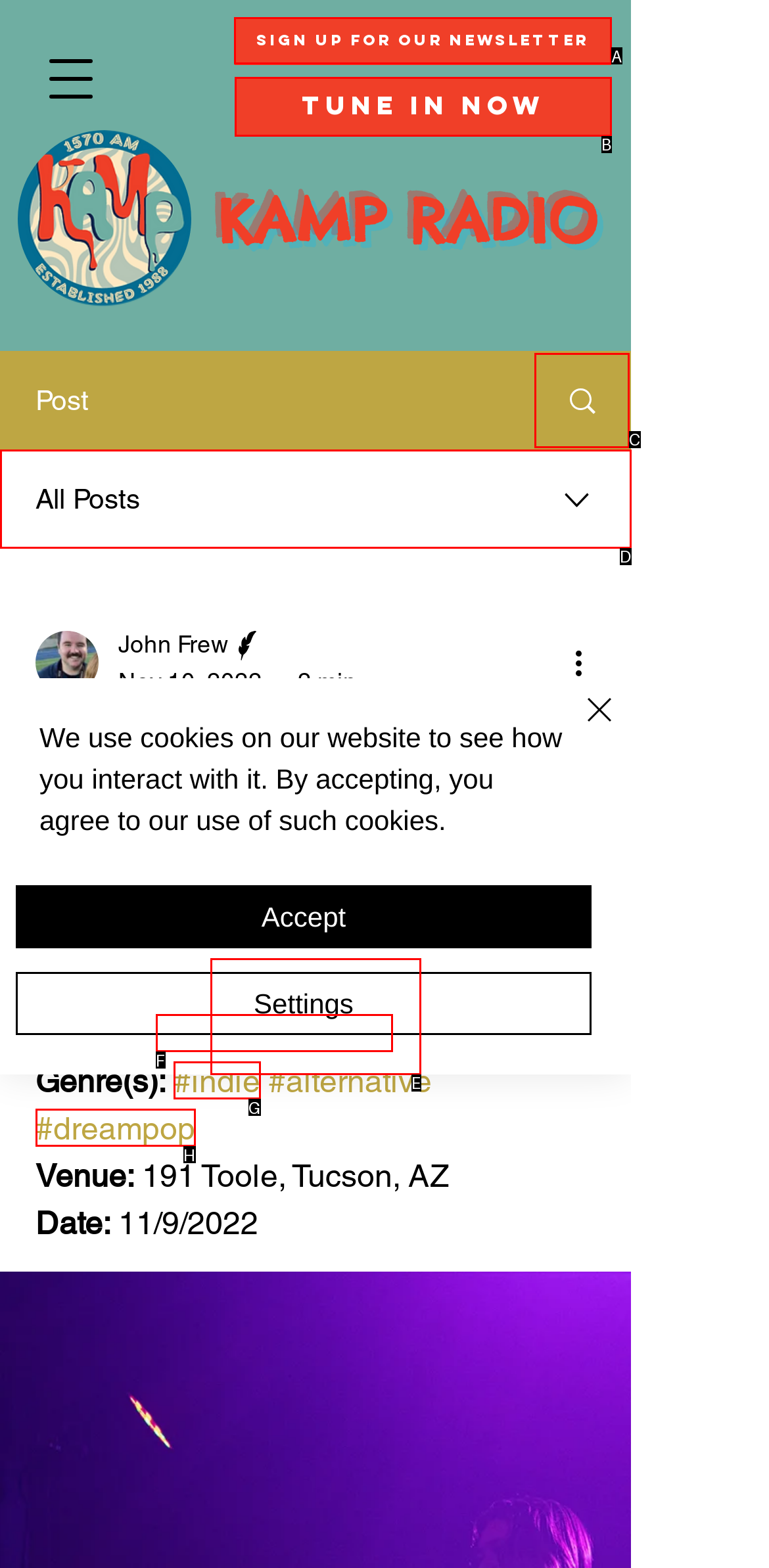For the given instruction: Sign up for the newsletter, determine which boxed UI element should be clicked. Answer with the letter of the corresponding option directly.

A